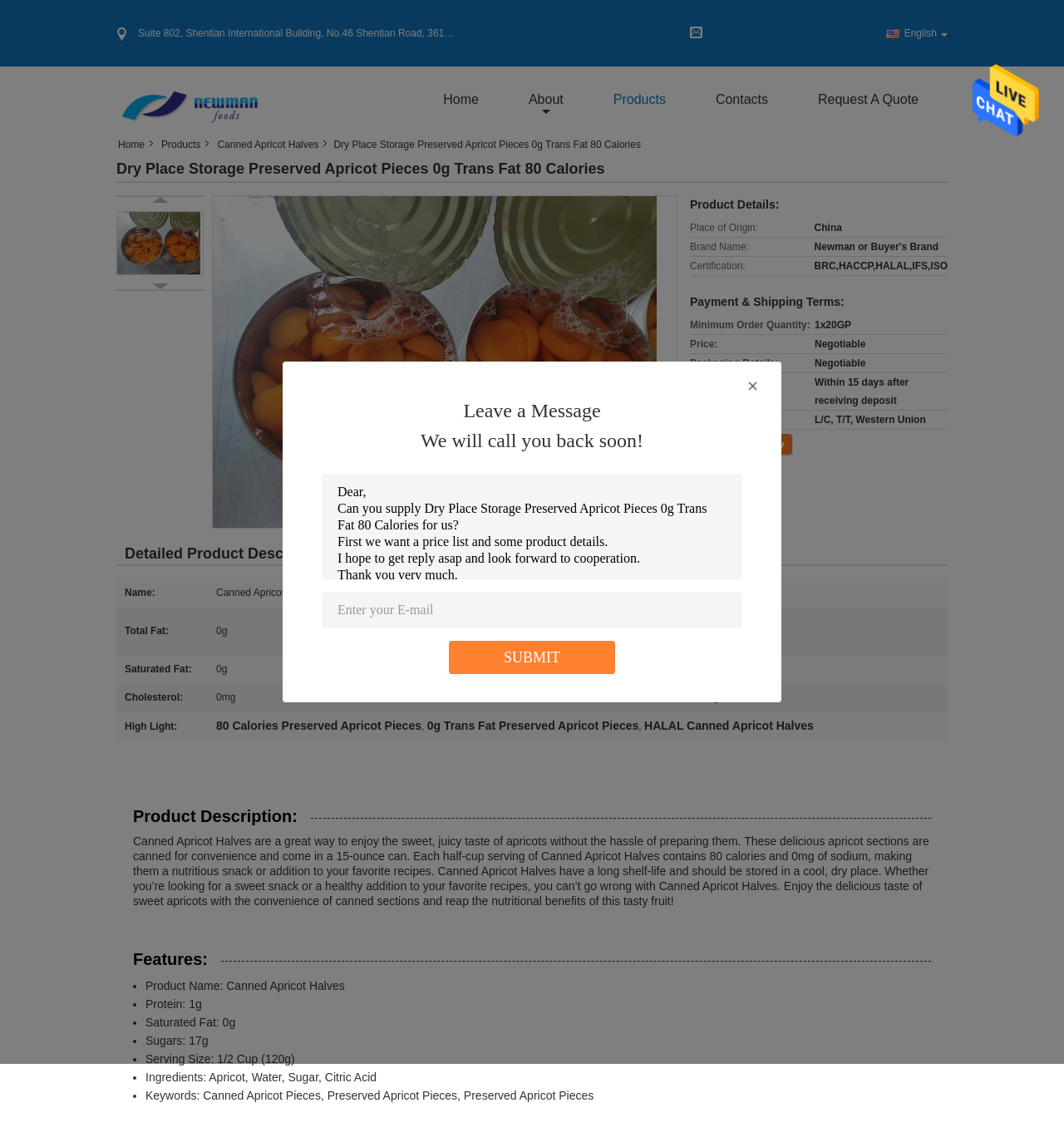Identify the bounding box coordinates of the clickable region necessary to fulfill the following instruction: "Enter your inquiry details in the text box". The bounding box coordinates should be four float numbers between 0 and 1, i.e., [left, top, right, bottom].

[0.302, 0.415, 0.698, 0.507]